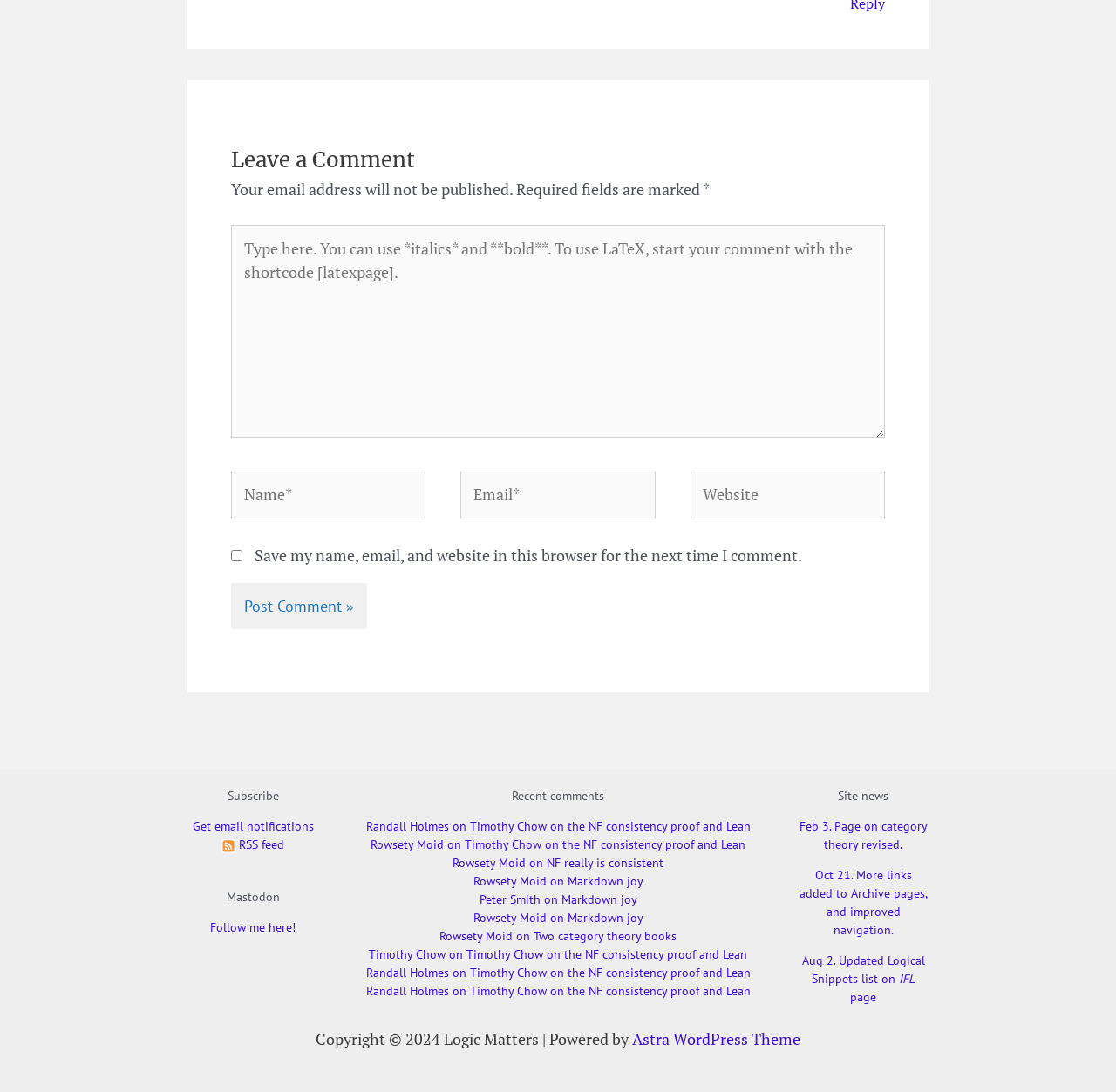Give the bounding box coordinates for the element described as: "Two category theory books".

[0.478, 0.85, 0.606, 0.864]